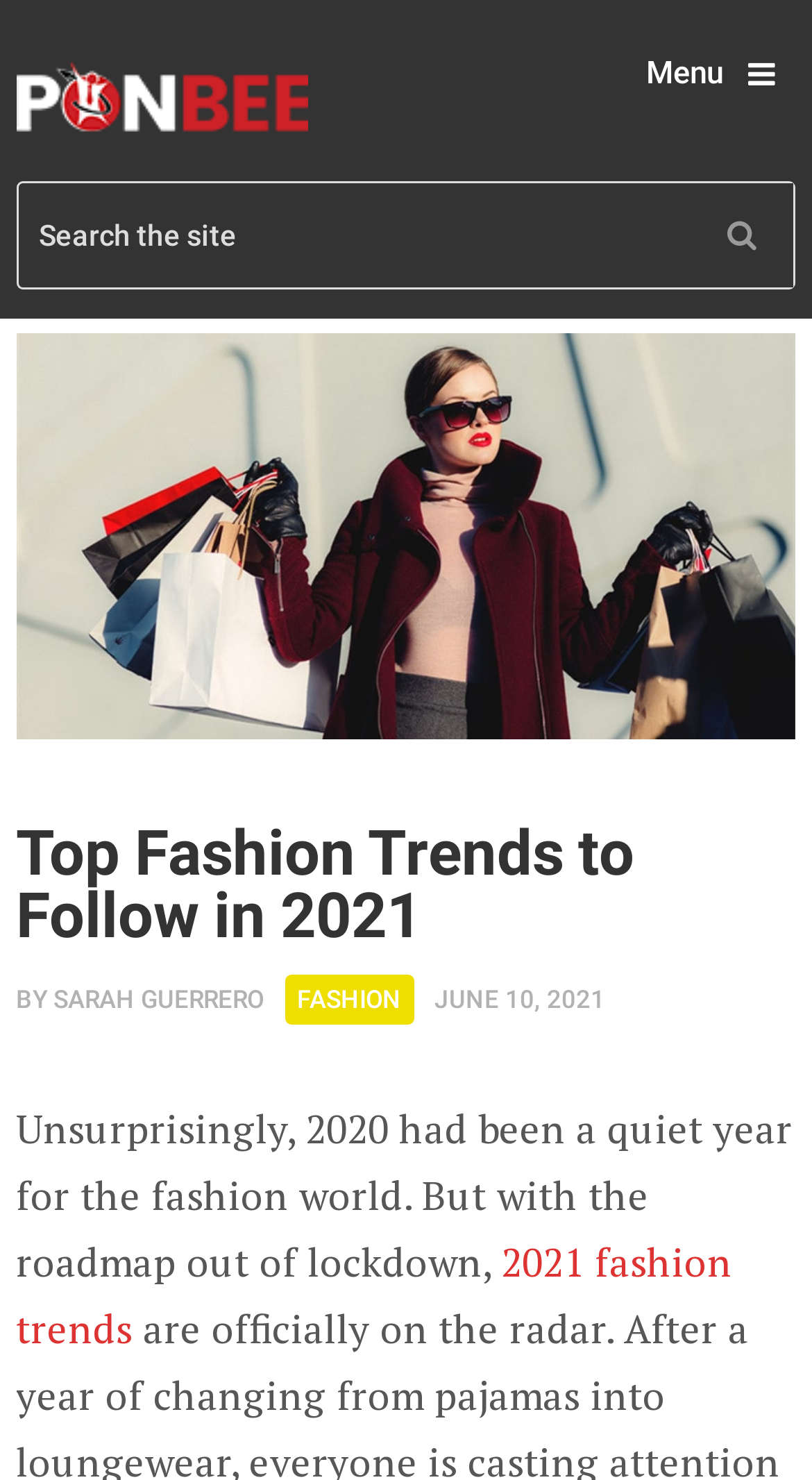Using the description "Sarah Guerrero", predict the bounding box of the relevant HTML element.

[0.066, 0.665, 0.325, 0.685]